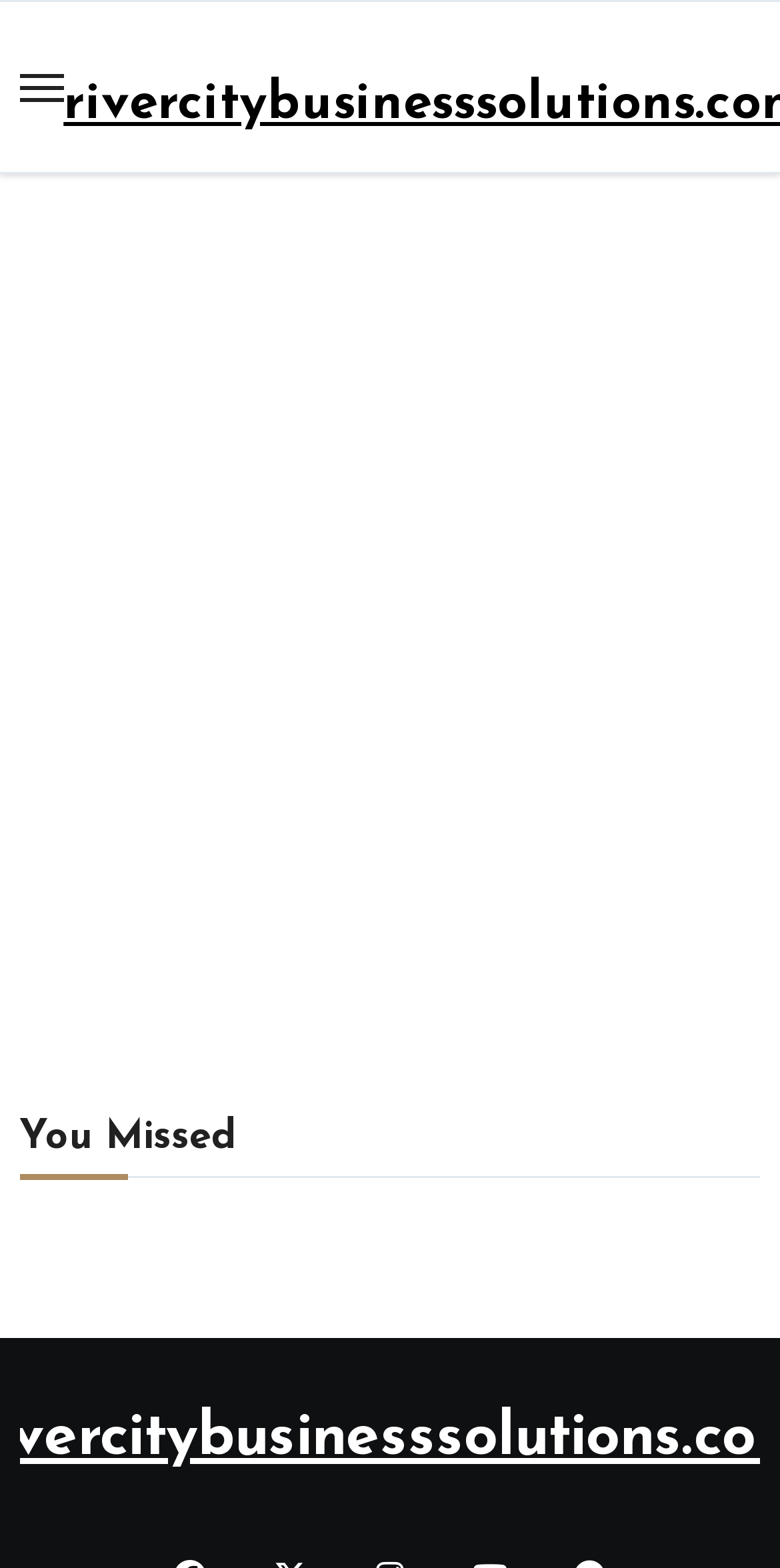Please give a succinct answer using a single word or phrase:
What is the main content area of the webpage?

Main section